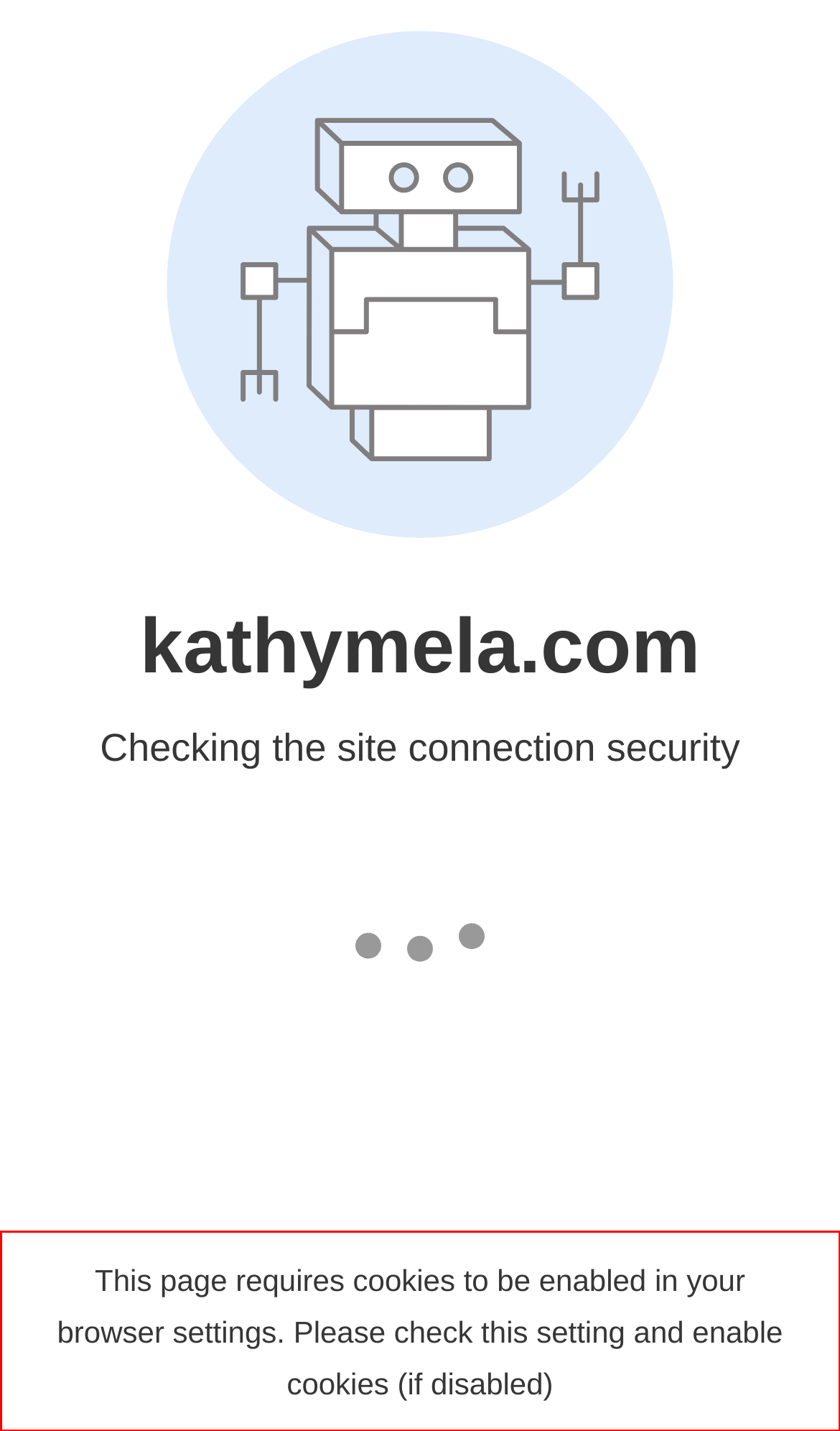Please look at the screenshot provided and find the red bounding box. Extract the text content contained within this bounding box.

This page requires cookies to be enabled in your browser settings. Please check this setting and enable cookies (if disabled)